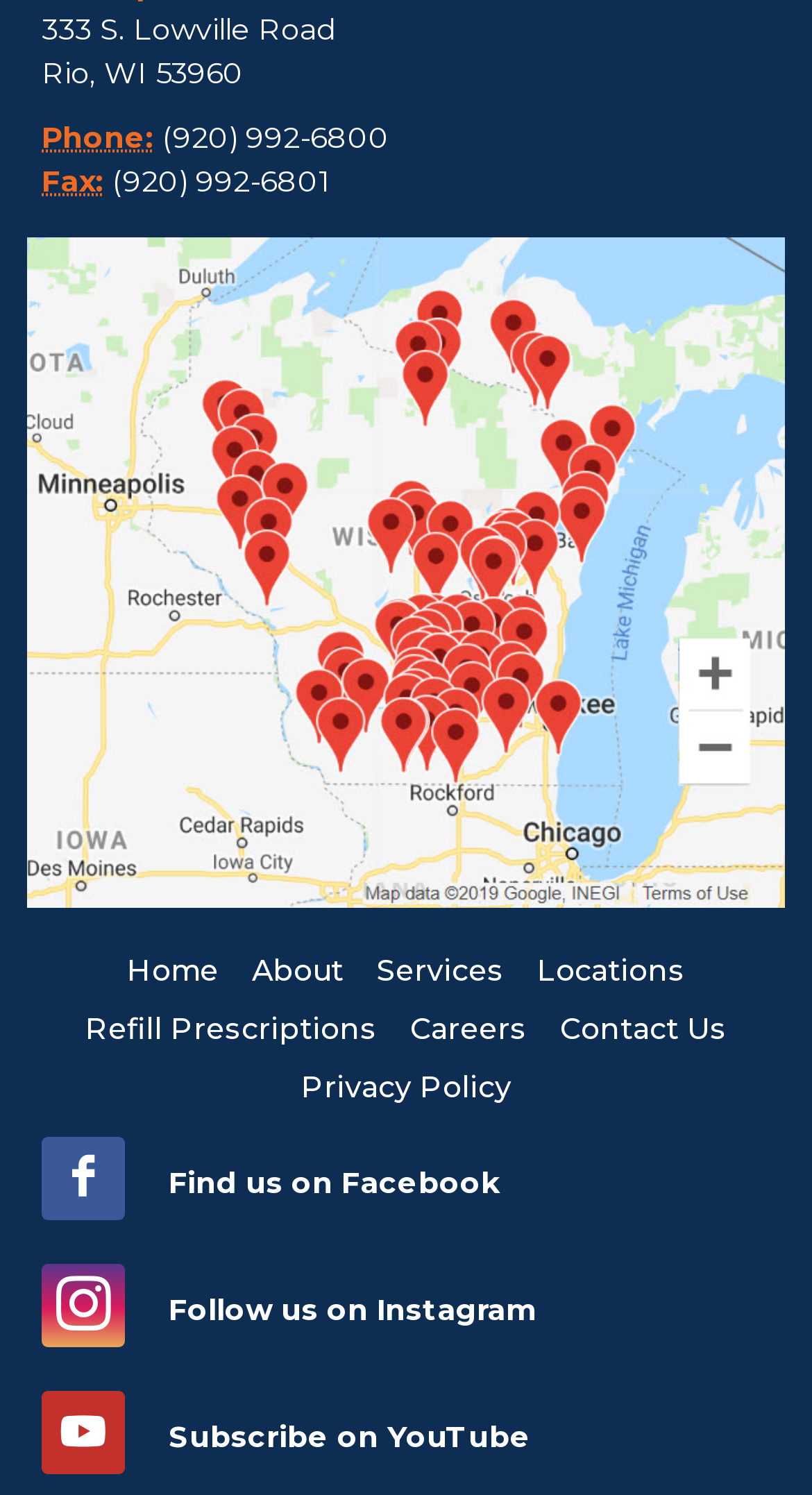What social media platforms does the location have a presence on?
Refer to the image and provide a concise answer in one word or phrase.

Facebook, Instagram, YouTube